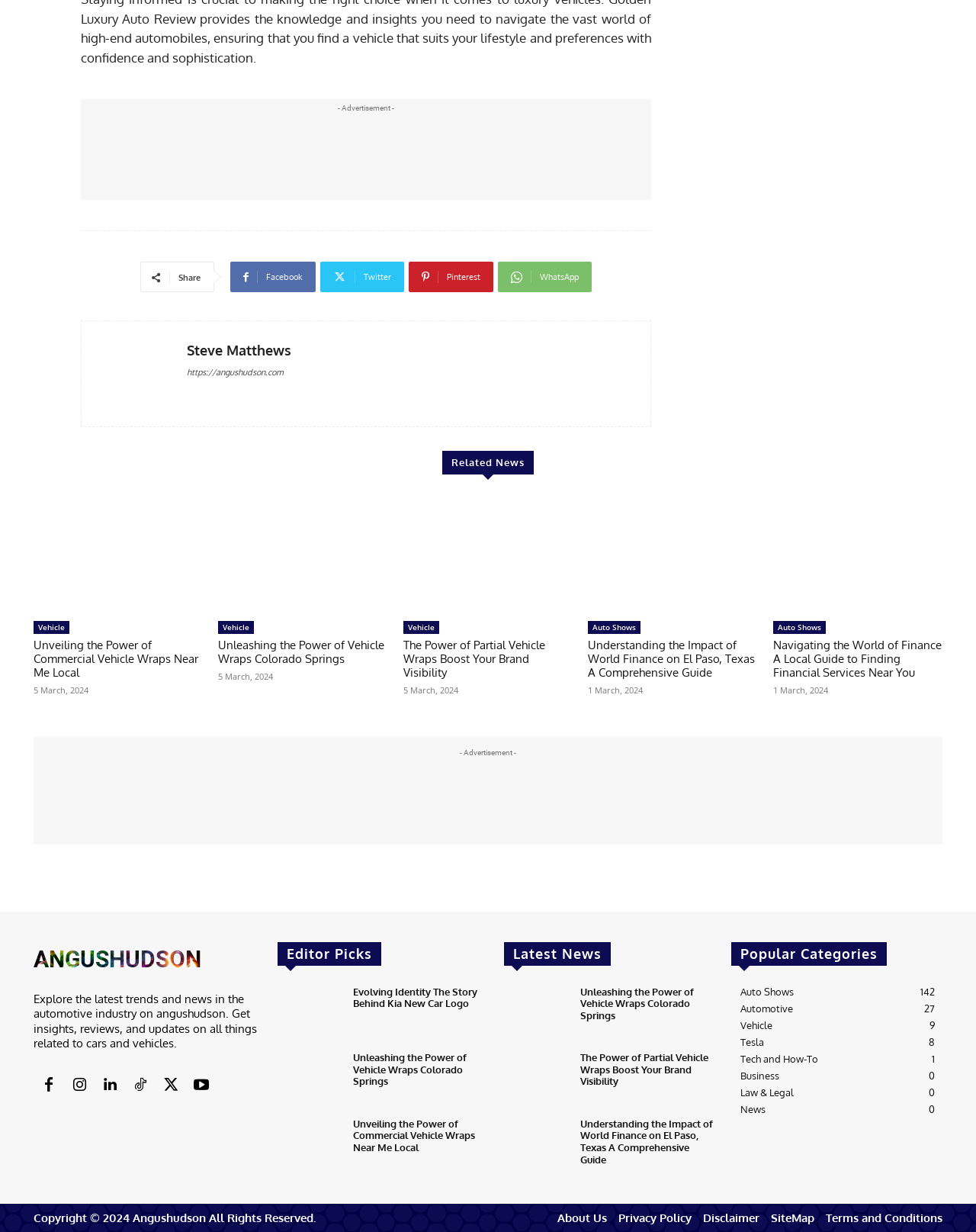Examine the image and give a thorough answer to the following question:
How many categories are listed under 'Popular Categories'?

I analyzed the section 'Popular Categories' and found that there are 4 categories listed, including Auto Shows, Automotive, Vehicle, and Tesla.